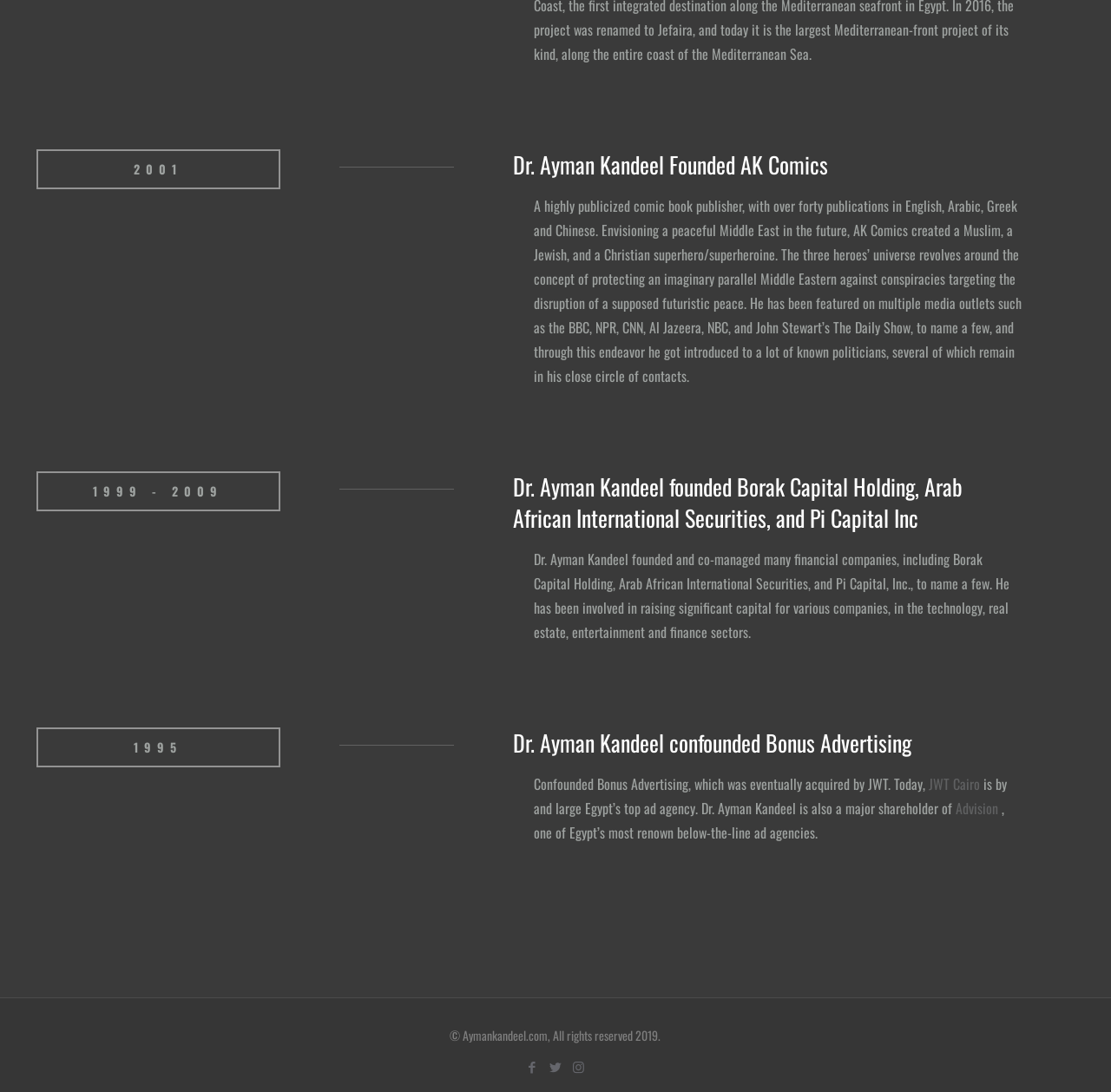Reply to the question with a brief word or phrase: What is the year Dr. Ayman Kandeel founded Borak Capital Holding?

1999